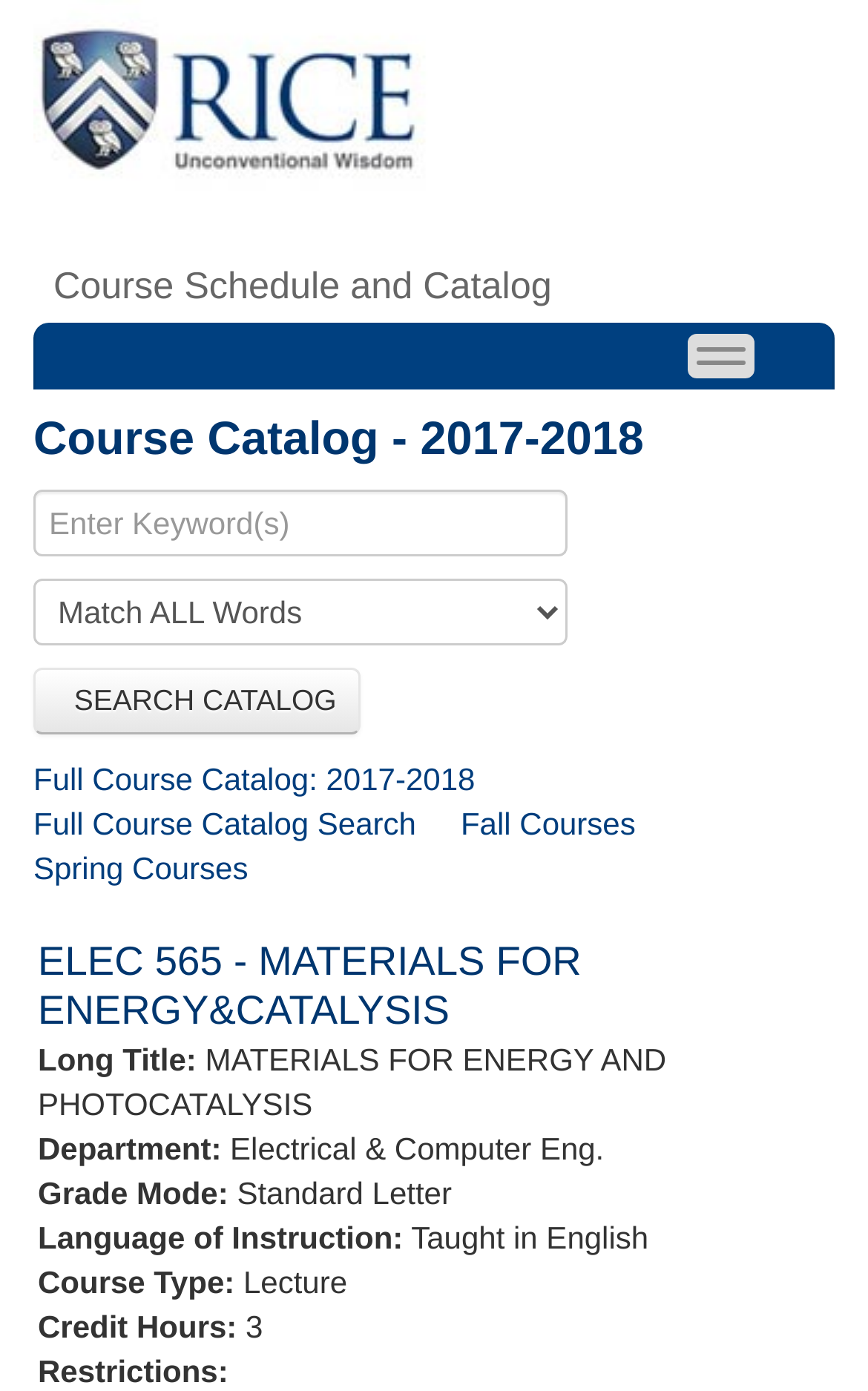Please identify the bounding box coordinates of the clickable area that will fulfill the following instruction: "Enter keywords". The coordinates should be in the format of four float numbers between 0 and 1, i.e., [left, top, right, bottom].

[0.038, 0.352, 0.654, 0.4]